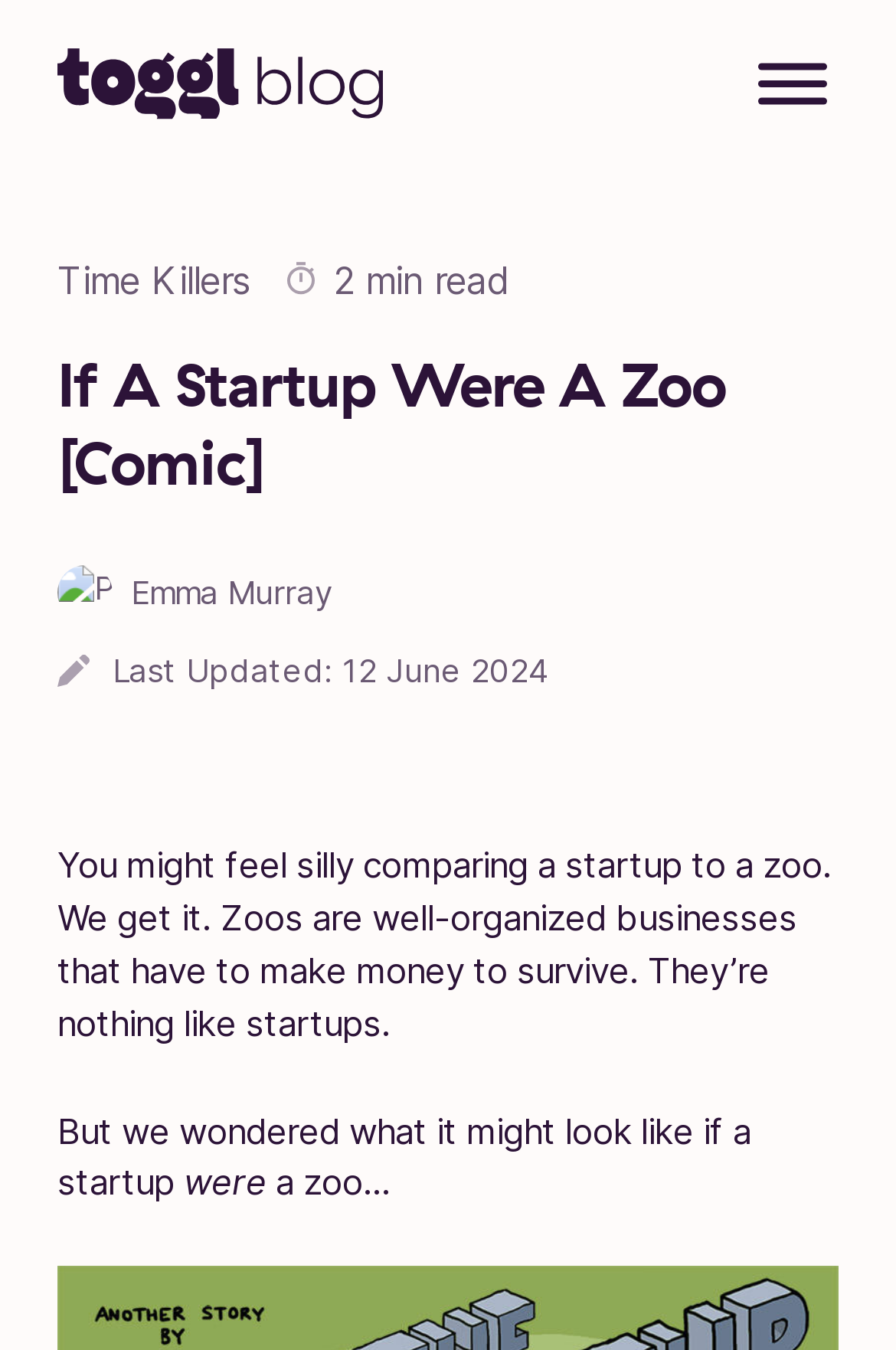Determine the main headline from the webpage and extract its text.

If A Startup Were A Zoo [Comic]